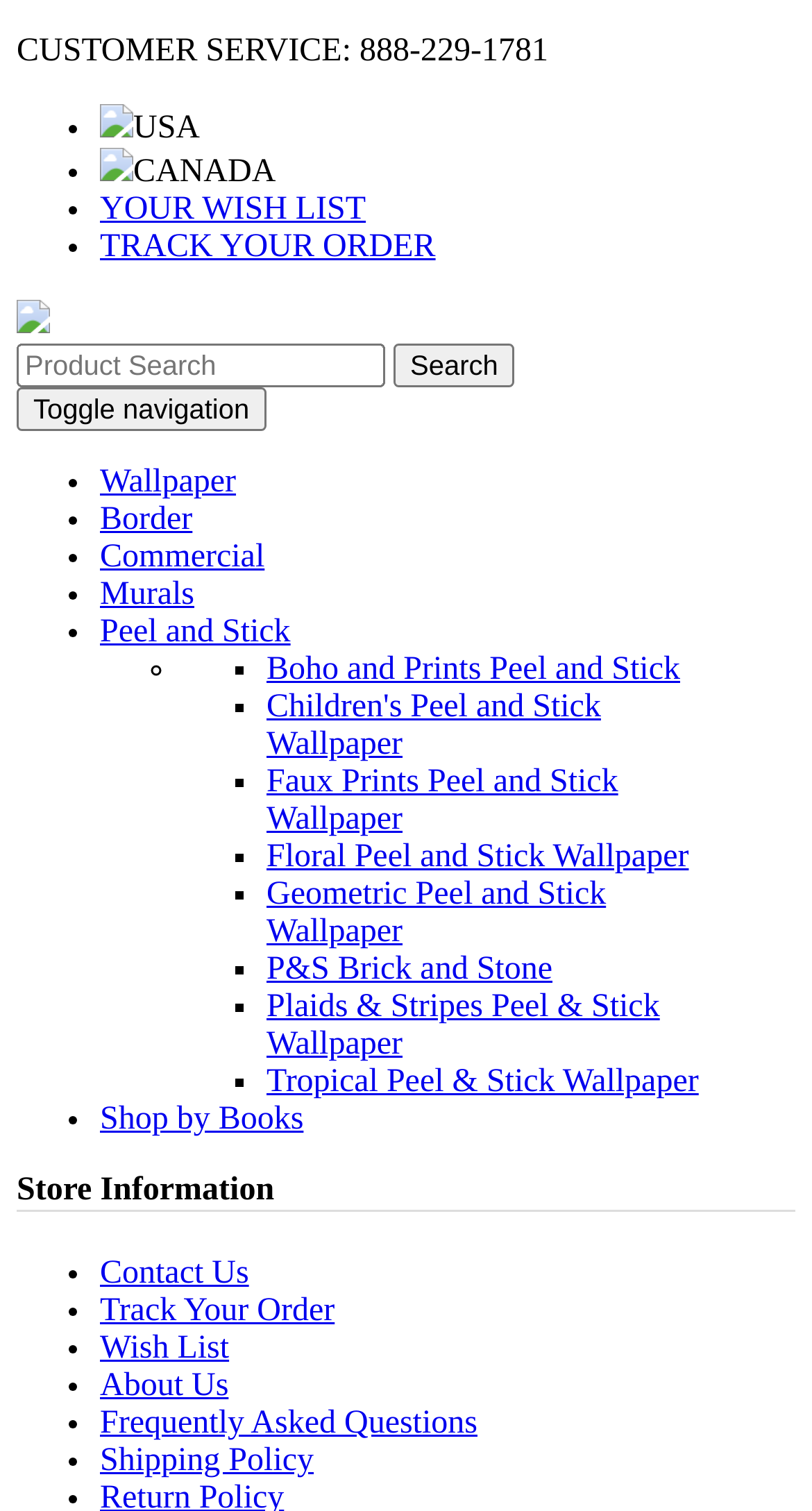Utilize the information from the image to answer the question in detail:
What is the first type of wallpaper listed?

The first type of wallpaper listed is 'Wallpaper', which is a link located below the 'Wallpaper, Borders and Murals' link.